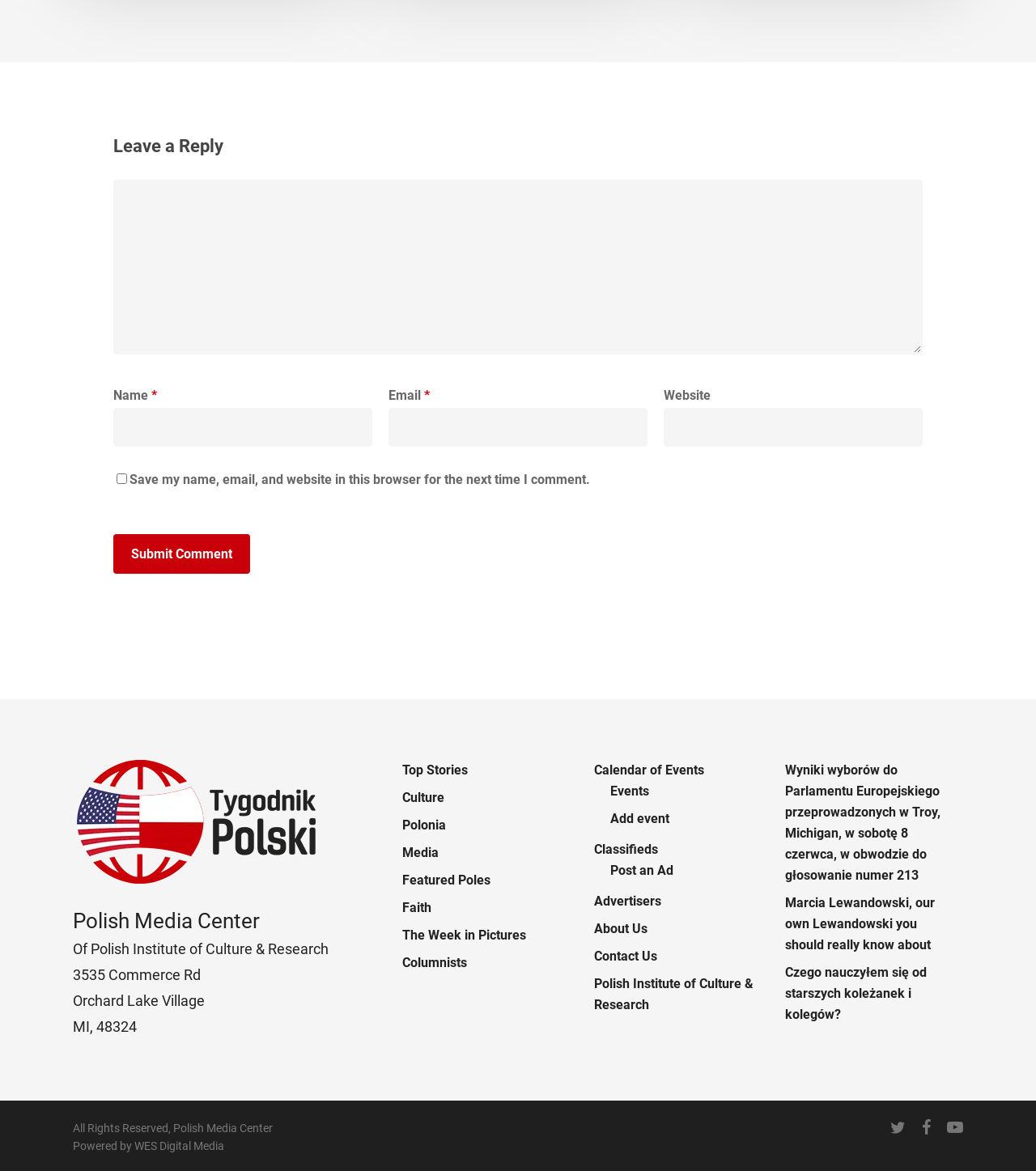Please identify the bounding box coordinates of the area that needs to be clicked to follow this instruction: "Visit the Polish Media Center website".

[0.07, 0.781, 0.317, 0.818]